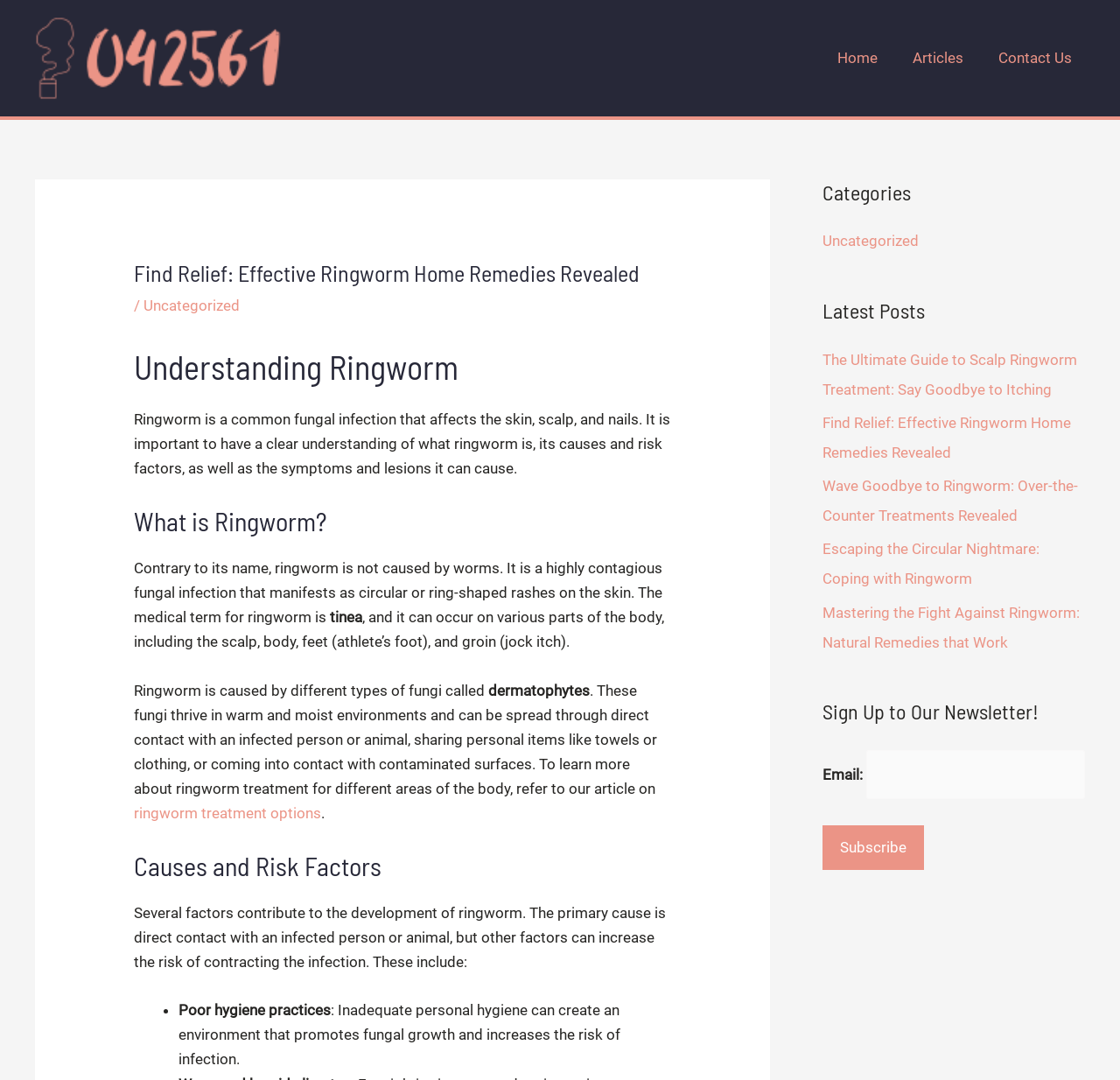Locate the bounding box coordinates of the element I should click to achieve the following instruction: "Browse the 'Categories'".

[0.734, 0.209, 0.969, 0.237]